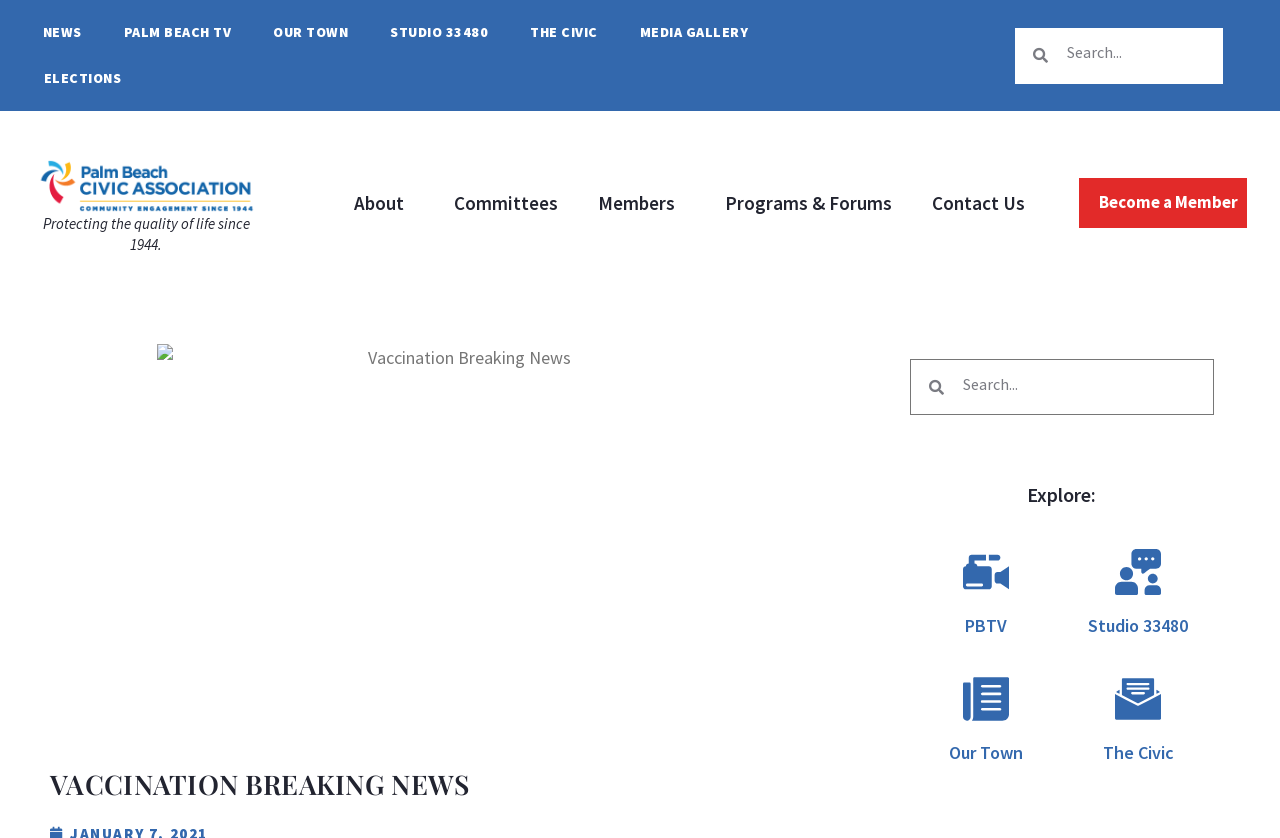Please answer the following query using a single word or phrase: 
What is the logo of the Palm Beach Civic Association?

81st season logo